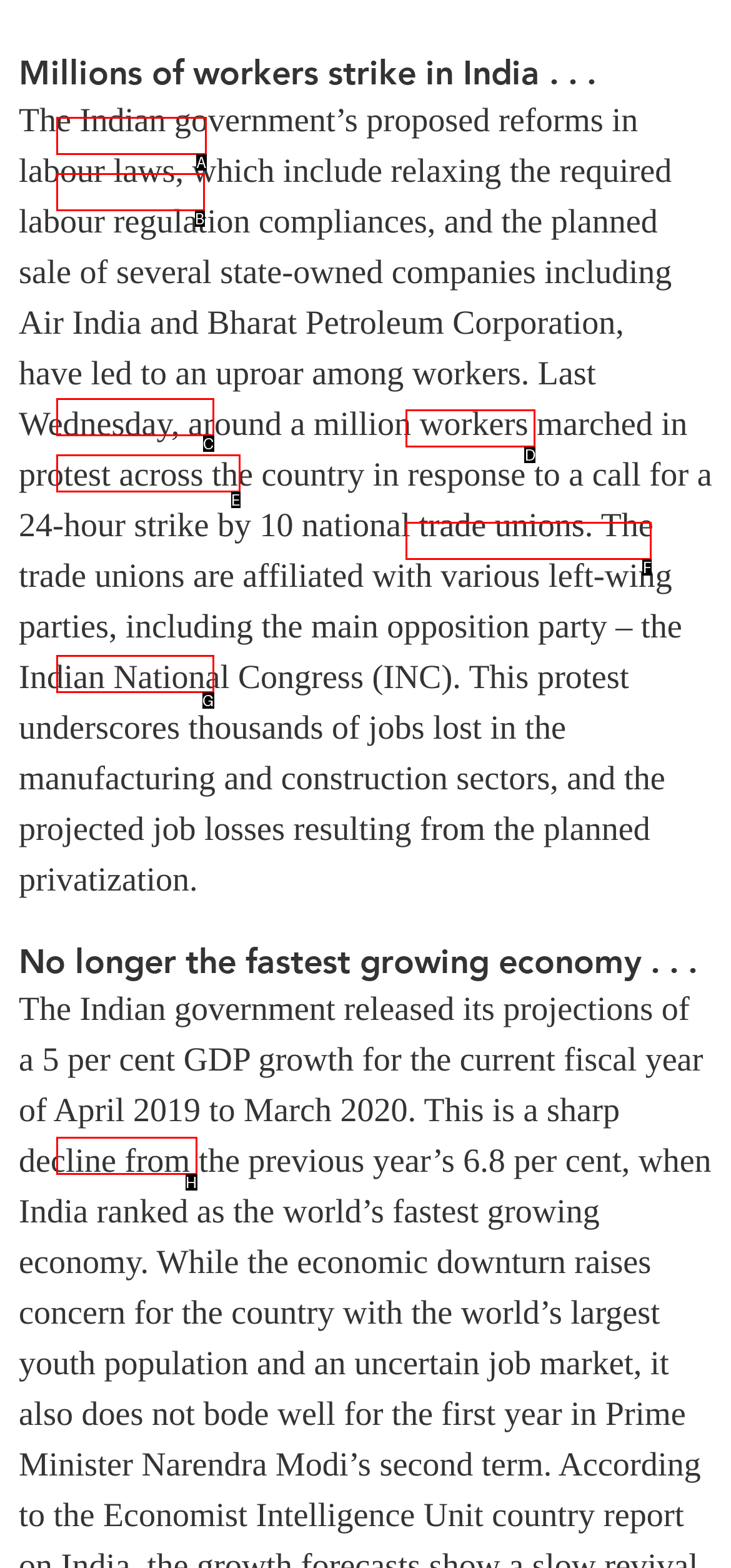Using the element description: March 2021- Days For Girls, select the HTML element that matches best. Answer with the letter of your choice.

None